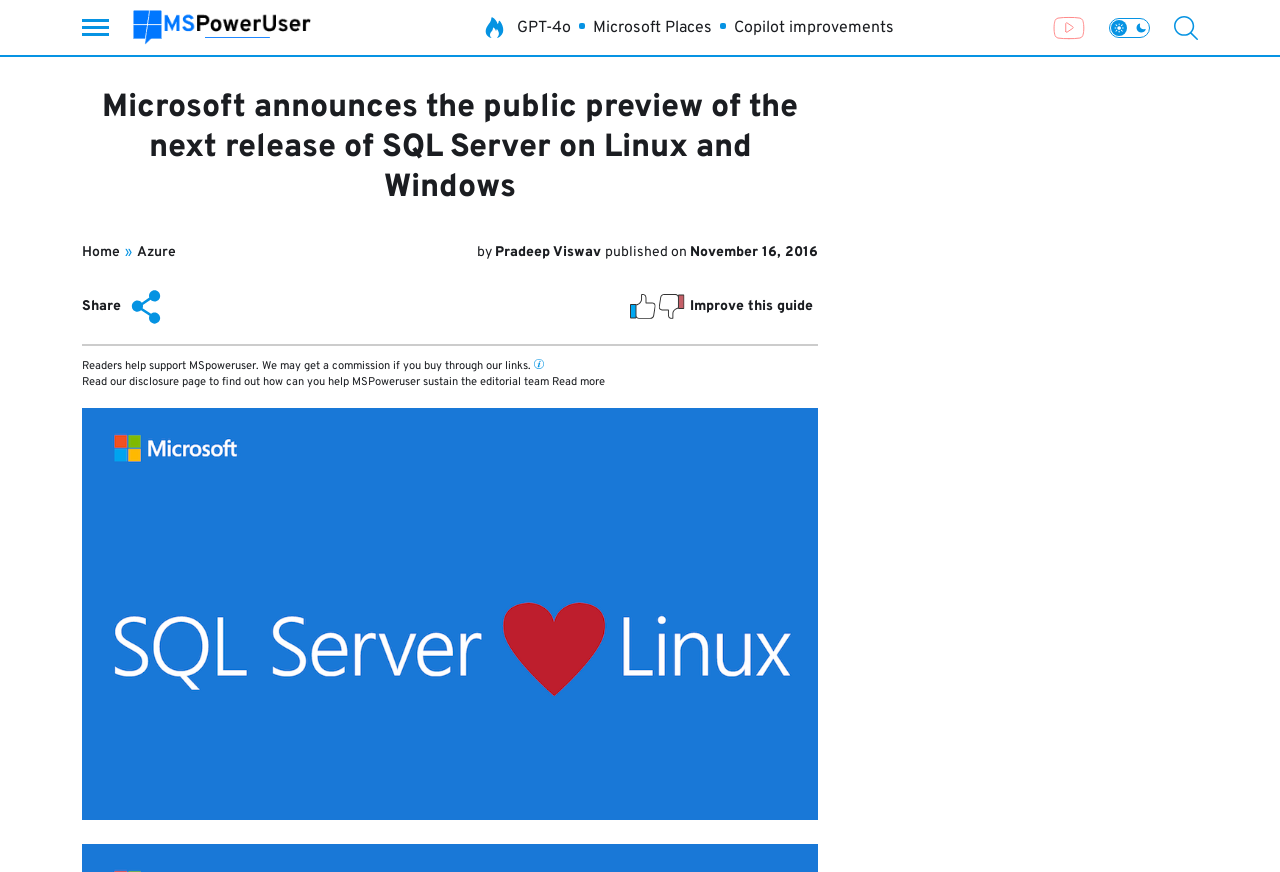Specify the bounding box coordinates of the area that needs to be clicked to achieve the following instruction: "Read the Affiliate Disclosure".

[0.431, 0.43, 0.473, 0.446]